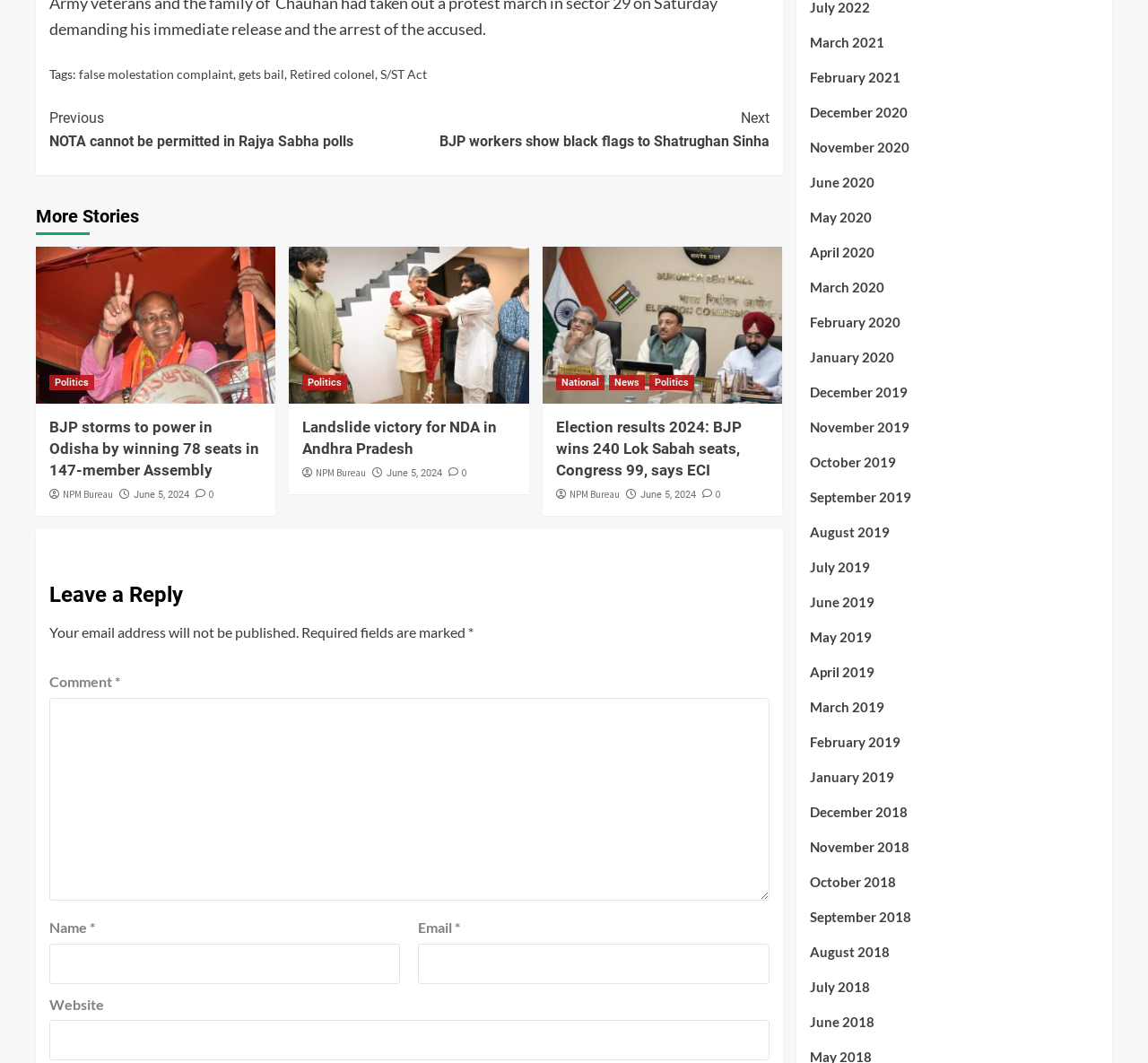Respond with a single word or phrase for the following question: 
What is the date of the news article 'Election results 2024: BJP wins 240 Lok Sabah seats, Congress 99, says ECI'?

June 5, 2024